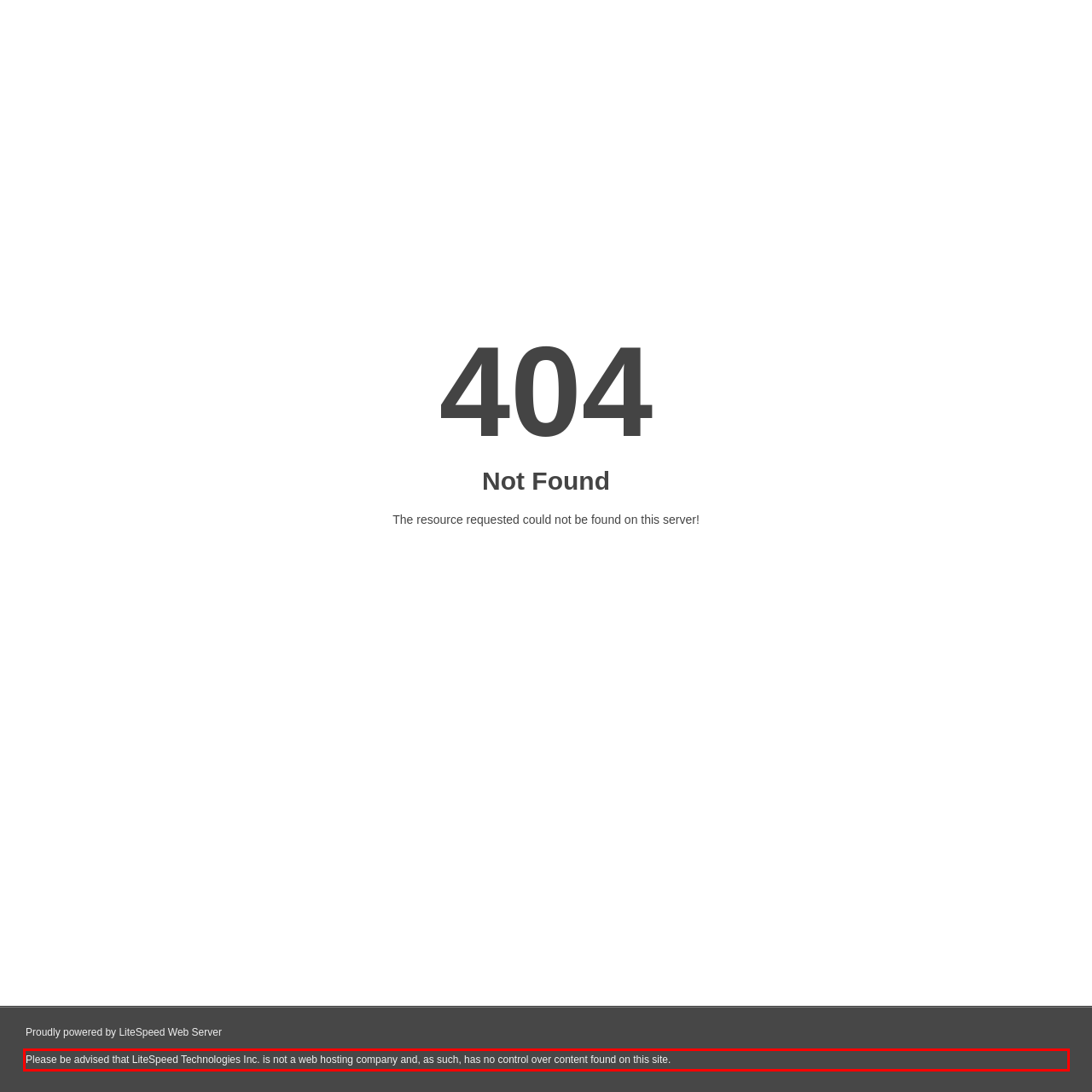Analyze the screenshot of the webpage that features a red bounding box and recognize the text content enclosed within this red bounding box.

Please be advised that LiteSpeed Technologies Inc. is not a web hosting company and, as such, has no control over content found on this site.